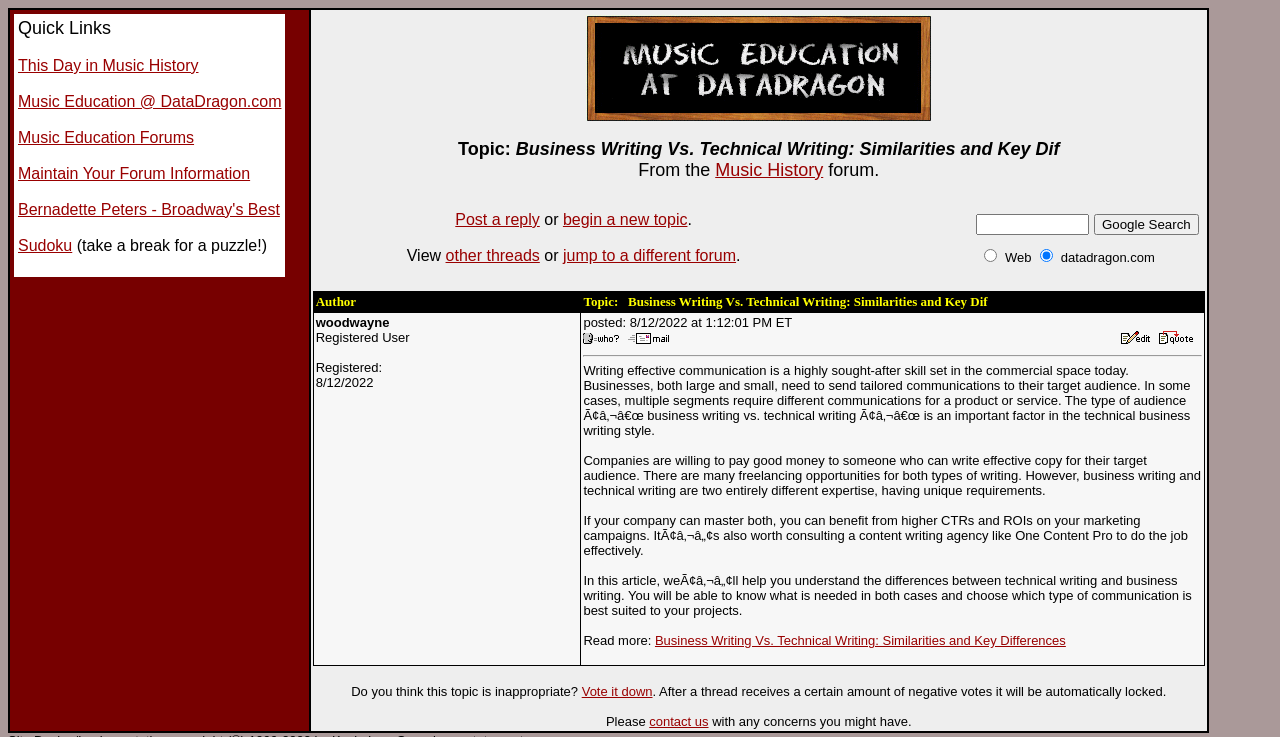For the given element description This Day in Music History, determine the bounding box coordinates of the UI element. The coordinates should follow the format (top-left x, top-left y, bottom-right x, bottom-right y) and be within the range of 0 to 1.

[0.014, 0.077, 0.155, 0.1]